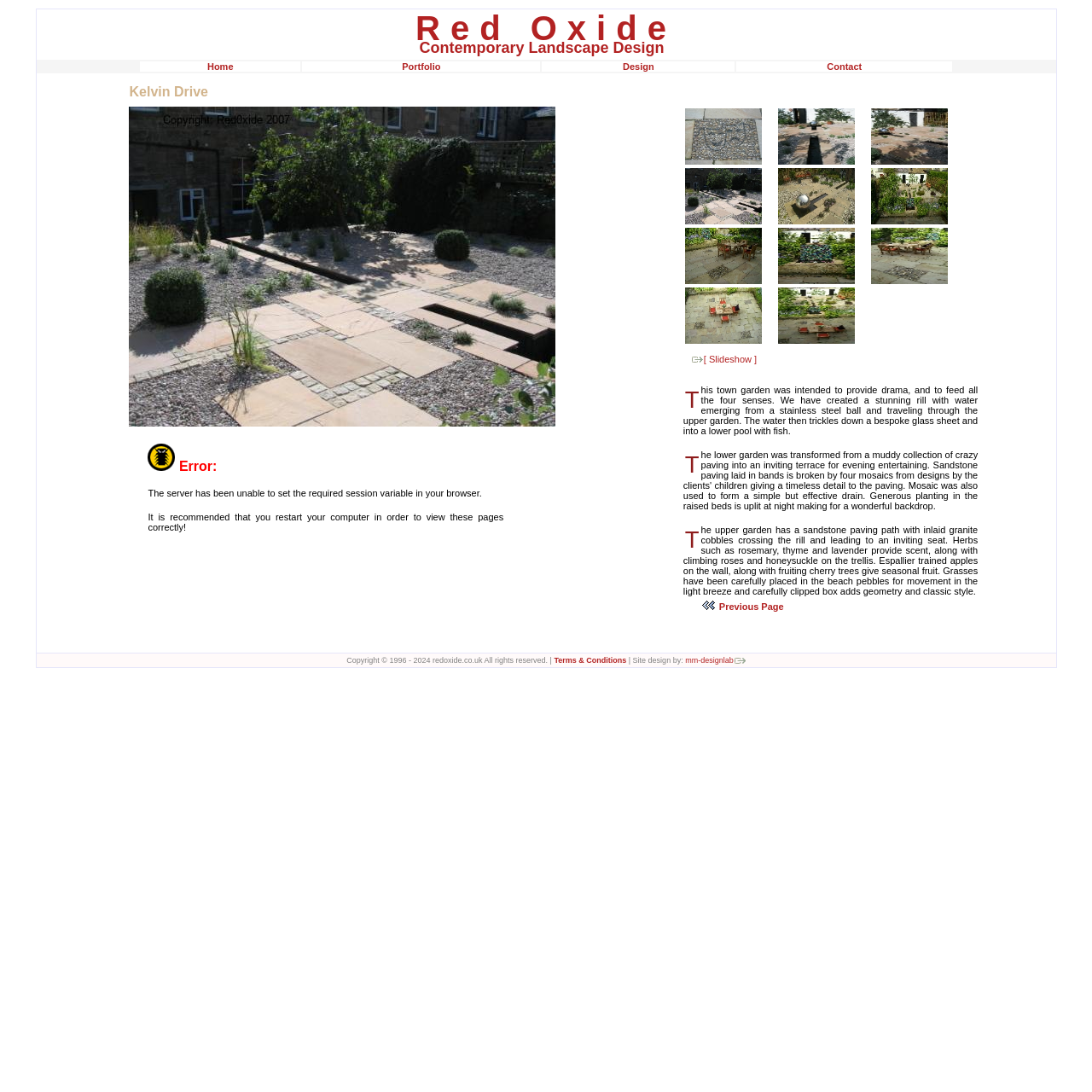Locate the bounding box coordinates of the region to be clicked to comply with the following instruction: "Explore Design". The coordinates must be four float numbers between 0 and 1, in the form [left, top, right, bottom].

[0.57, 0.056, 0.599, 0.066]